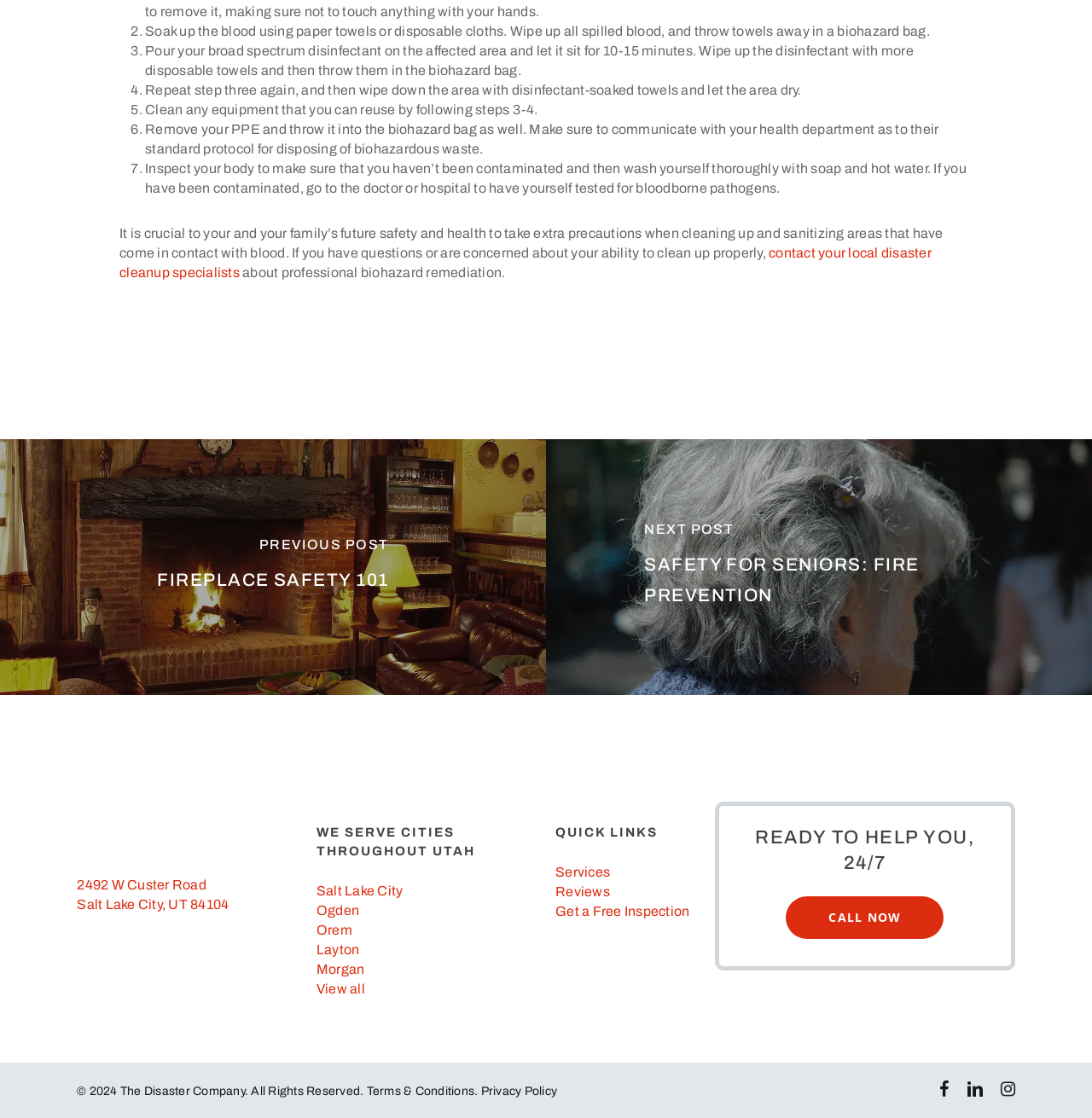Identify the bounding box coordinates necessary to click and complete the given instruction: "Click on '2492 W Custer Road Salt Lake City, UT 84104'".

[0.071, 0.785, 0.21, 0.815]